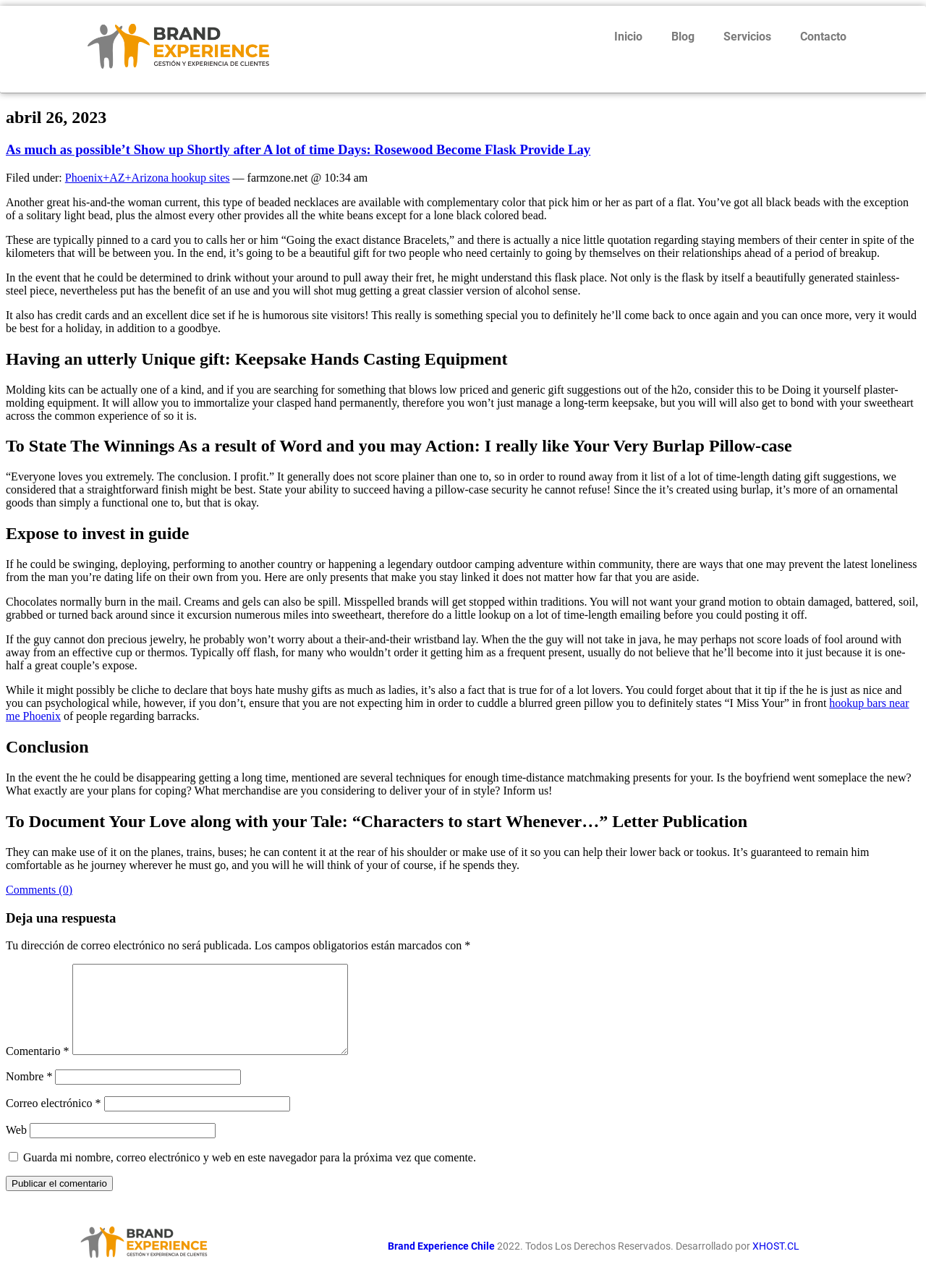Using the provided element description: "Comments (0)", determine the bounding box coordinates of the corresponding UI element in the screenshot.

[0.006, 0.686, 0.078, 0.695]